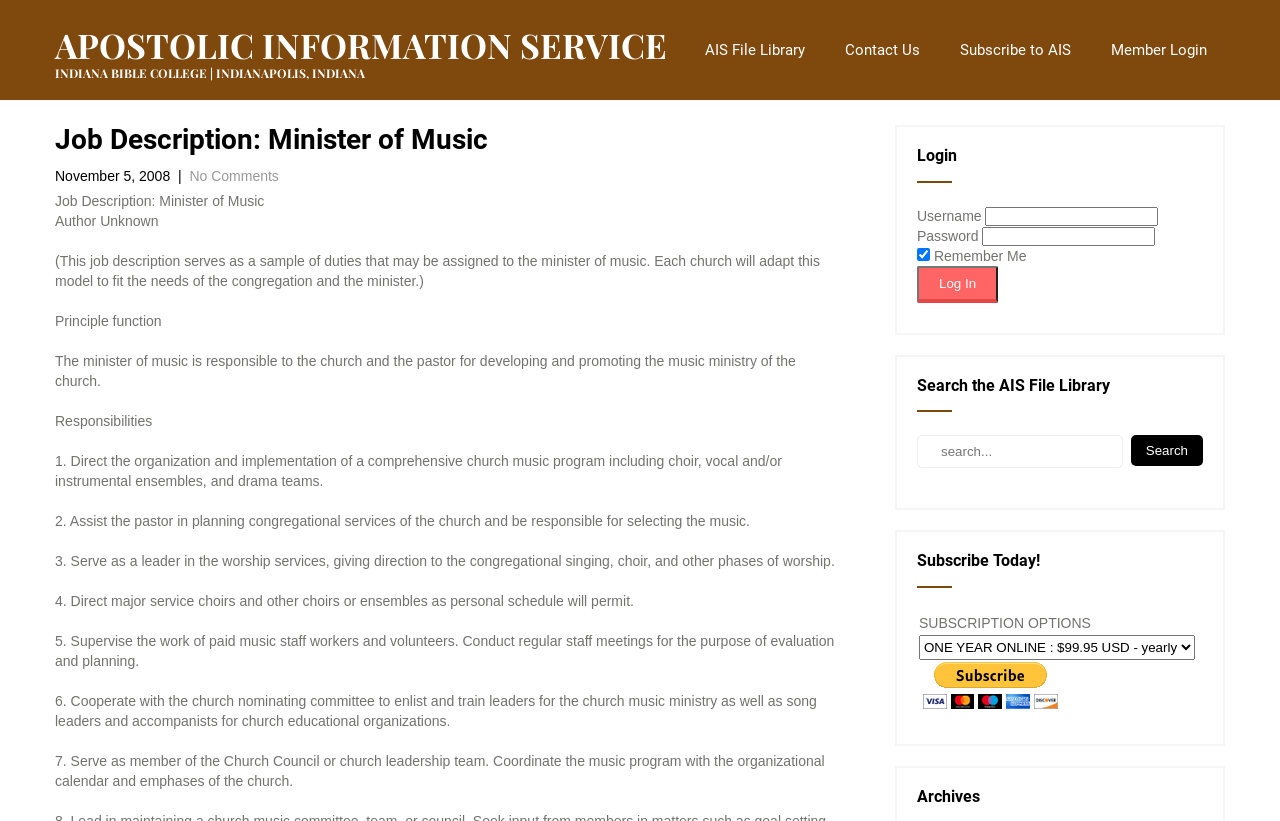Given the element description value="Search", identify the bounding box coordinates for the UI element on the webpage screenshot. The format should be (top-left x, top-left y, bottom-right x, bottom-right y), with values between 0 and 1.

[0.883, 0.53, 0.94, 0.568]